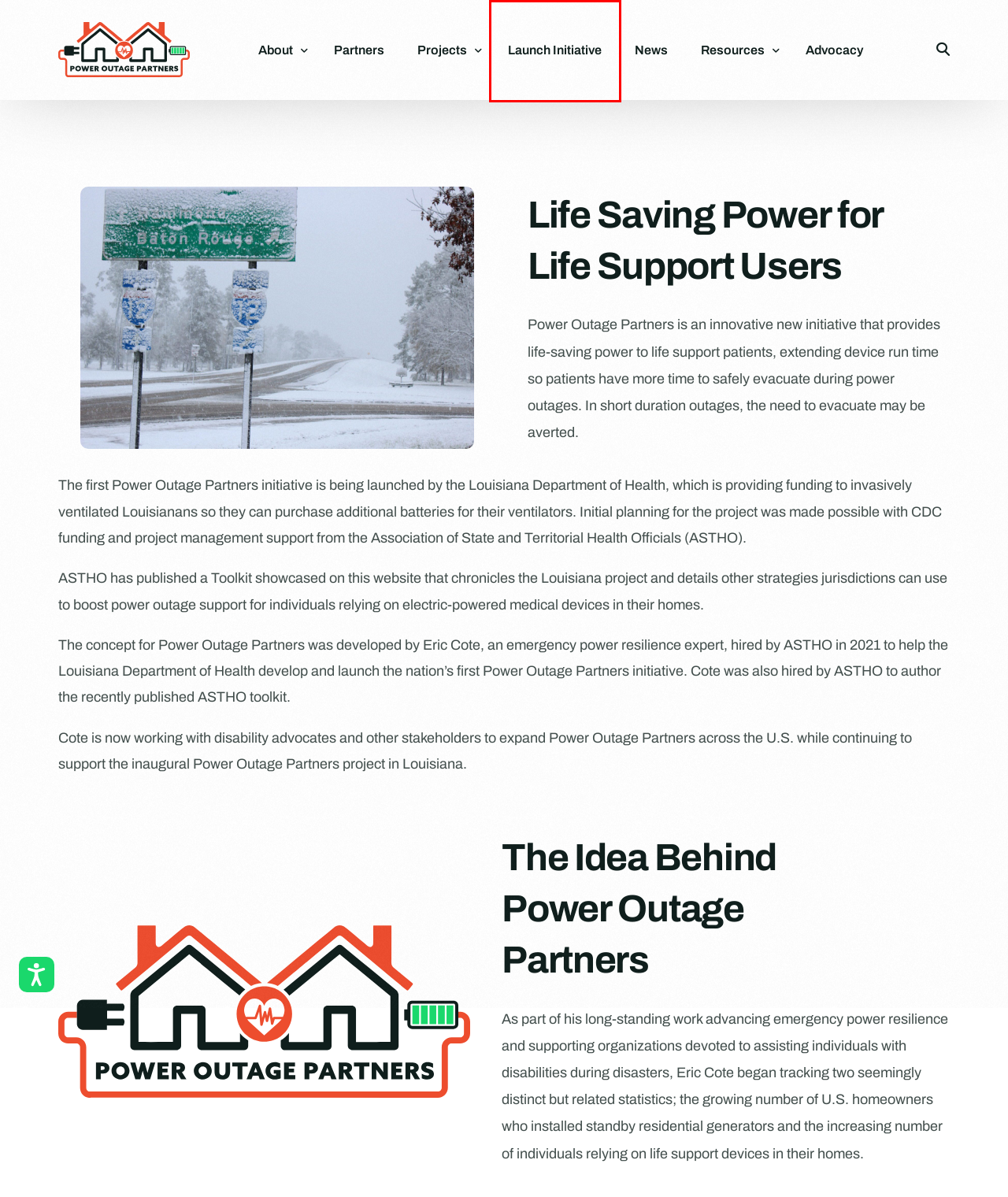Provided is a screenshot of a webpage with a red bounding box around an element. Select the most accurate webpage description for the page that appears after clicking the highlighted element. Here are the candidates:
A. Louisiana | Power Outage Partners
B. Planning | Power Outage Partners
C. Backup | Power Outage Partners
D. Stories | Power Outage Partners
E. California | Power Outage Partners
F. Toolkit | Power Outage Partners
G. Support Groups | Power Outage Partners
H. Advocacy | Power Outage Partners

F